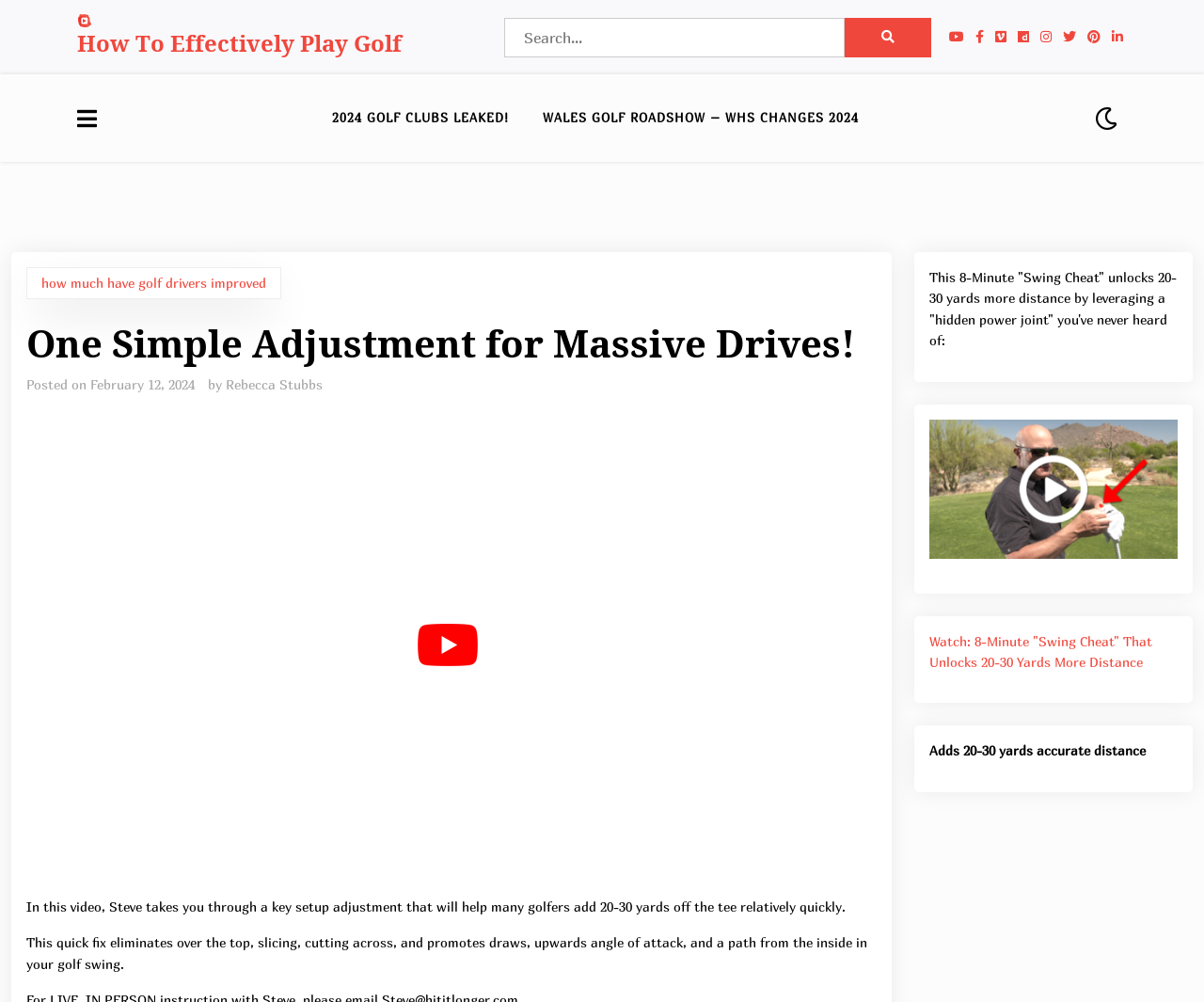Using the given description, provide the bounding box coordinates formatted as (top-left x, top-left y, bottom-right x, bottom-right y), with all values being floating point numbers between 0 and 1. Description: parent_node: Search for: name="s" placeholder="Search..."

[0.419, 0.017, 0.702, 0.057]